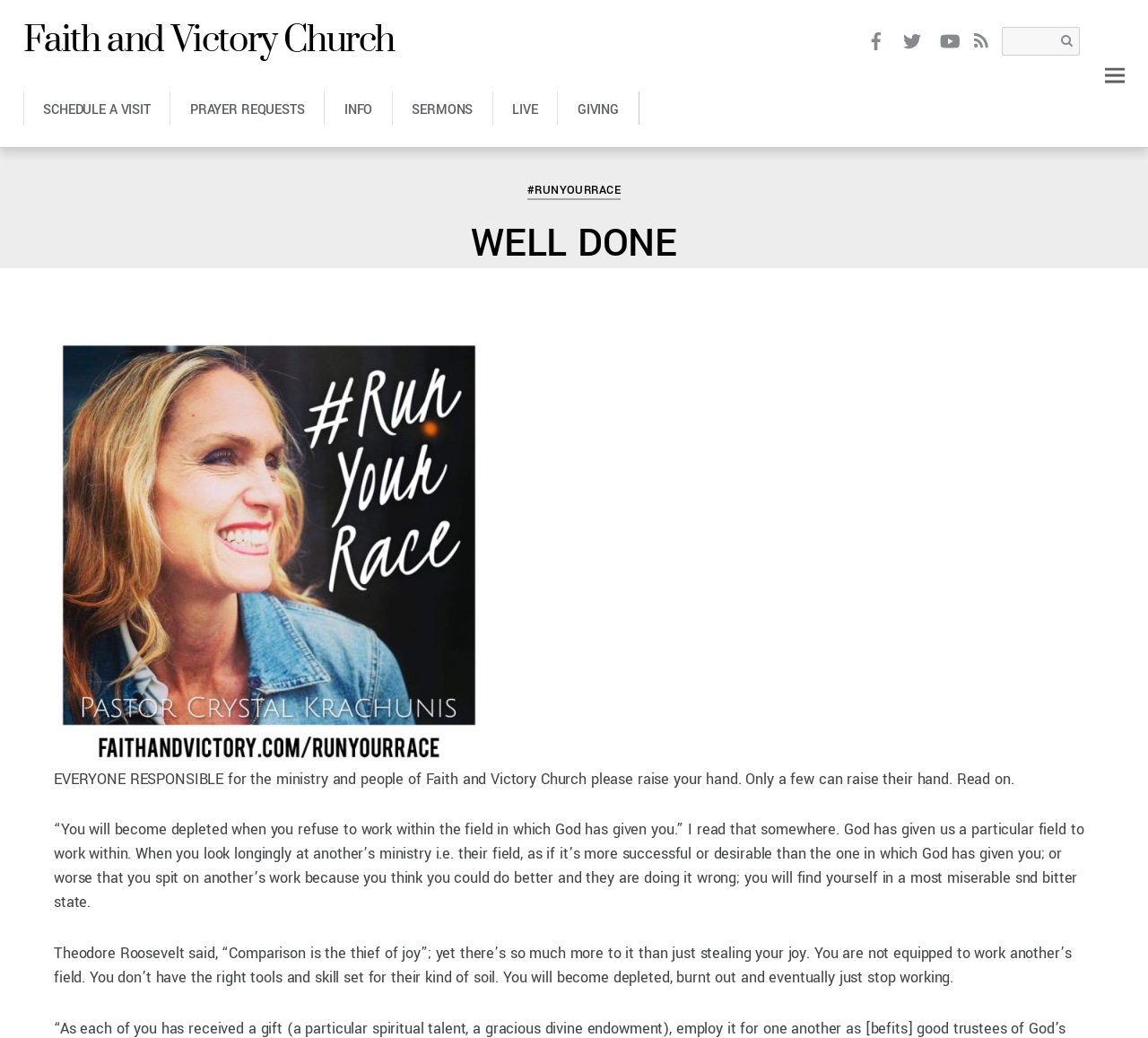Identify the bounding box coordinates of the area you need to click to perform the following instruction: "Read Pastor Crystal Krachunis' blog".

[0.034, 0.148, 0.166, 0.163]